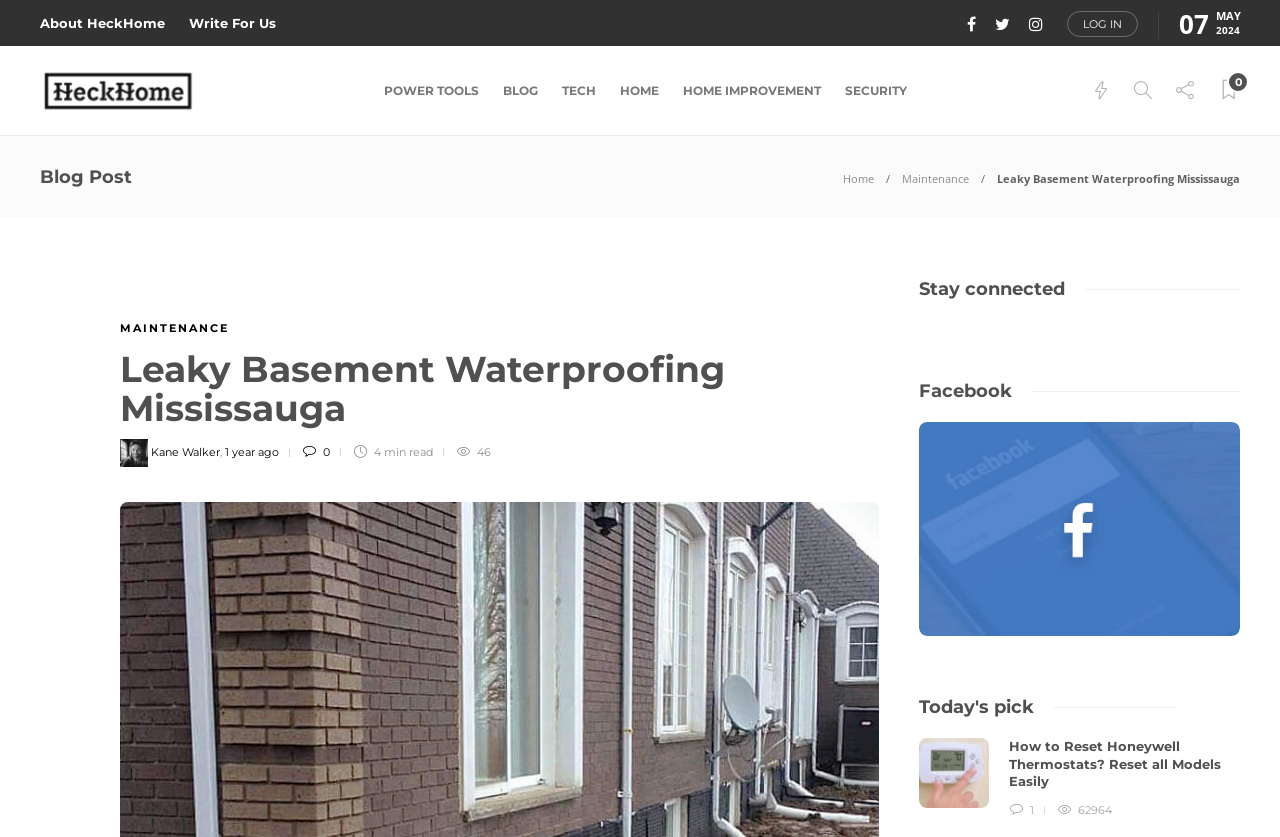Pinpoint the bounding box coordinates of the clickable element to carry out the following instruction: "View the image of Healthy Foods."

None